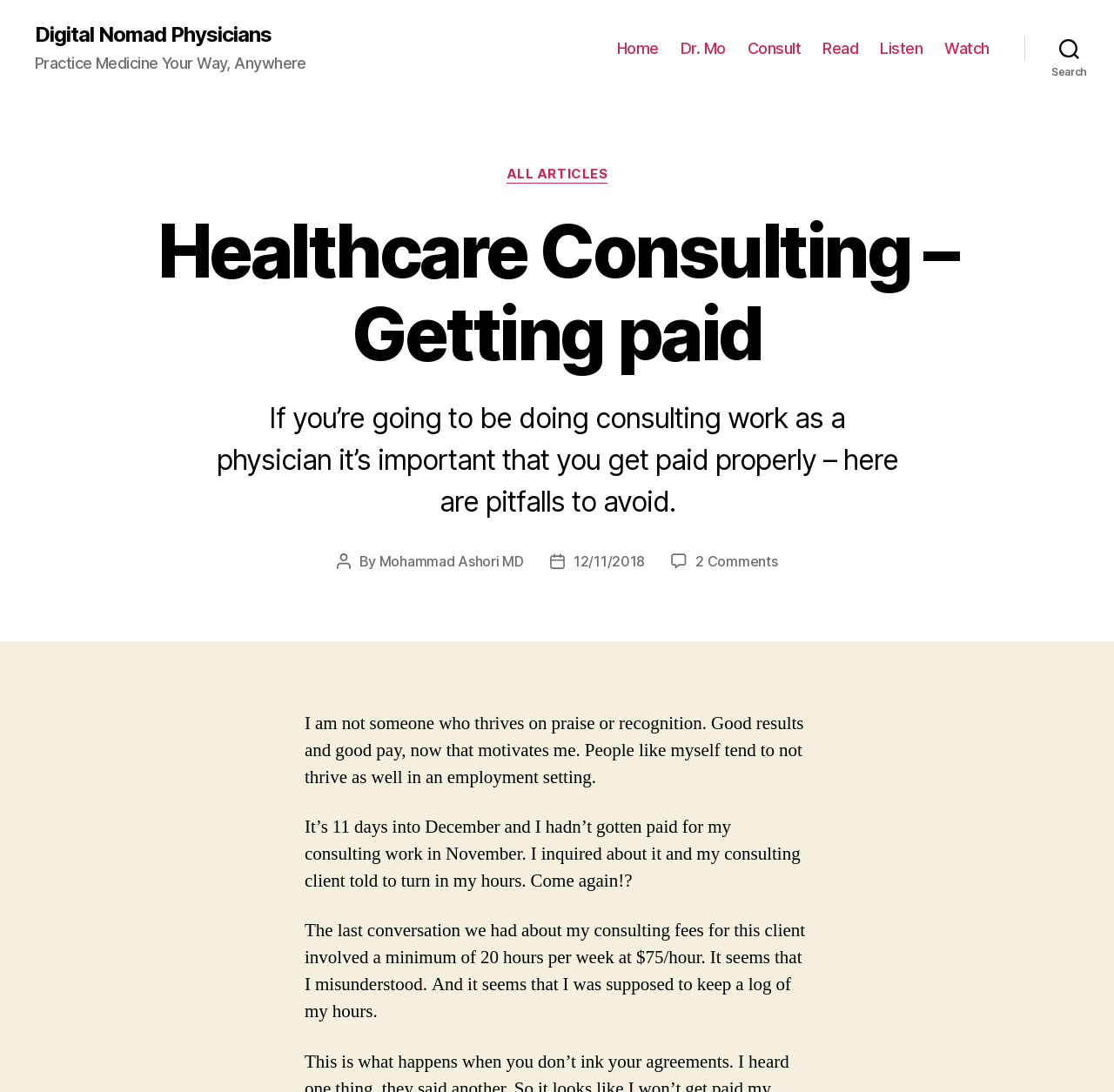Give the bounding box coordinates for this UI element: "Digital Nomad Physicians". The coordinates should be four float numbers between 0 and 1, arranged as [left, top, right, bottom].

[0.031, 0.022, 0.244, 0.041]